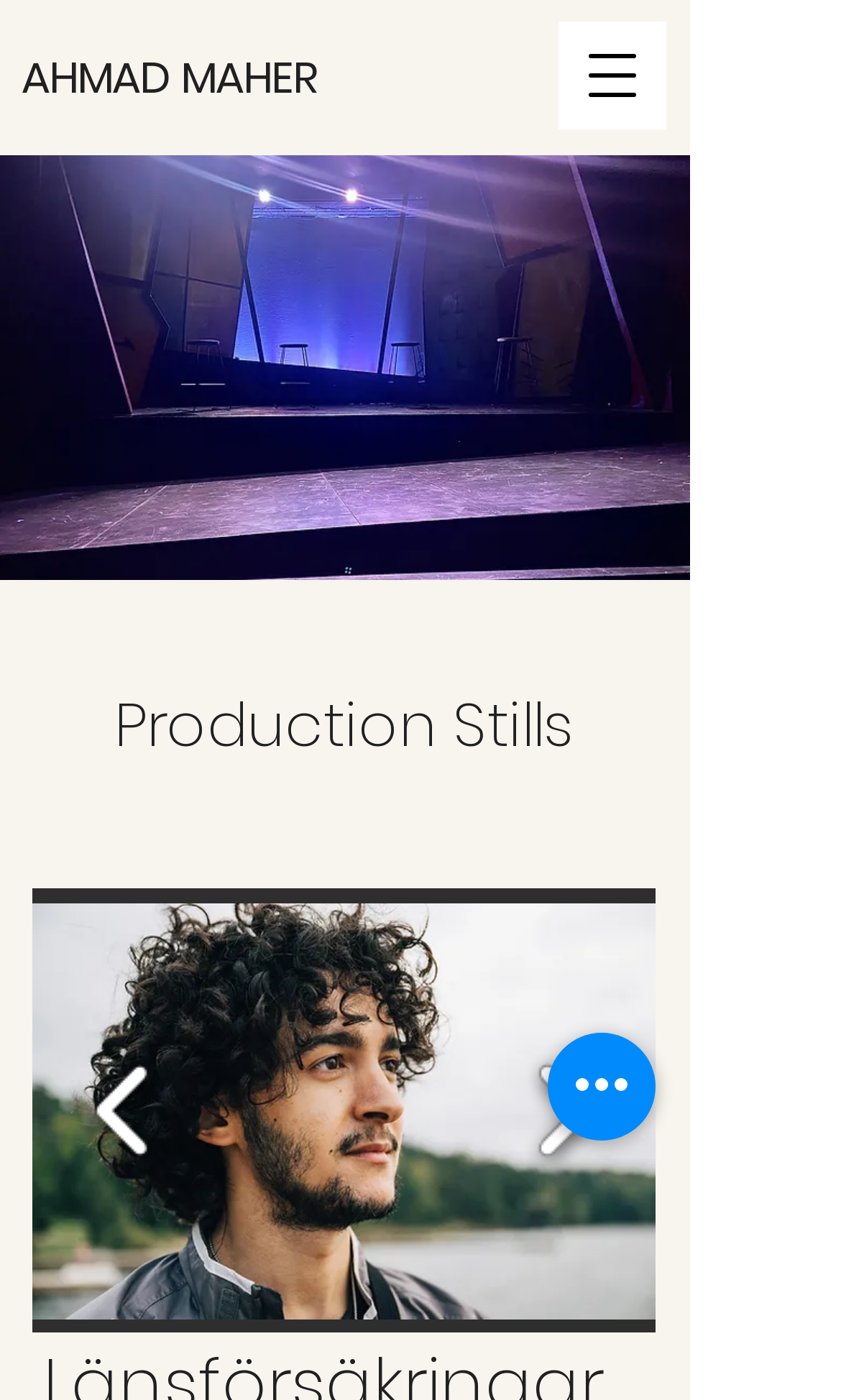Explain the features and main sections of the webpage comprehensively.

The webpage is a gallery of production stills from Ahmad's on-stage work. At the top left, there is a link to "AHMAD MAHER". Below this link, there is a large image taking up most of the width of the page, with a heading "Production Stills" positioned on top of it. 

On the top right, there is a button to "Open navigation menu". Below this button, there is a region containing a slide show gallery, which takes up most of the page's width. Within this region, there are two buttons, one on the left and one on the right, likely for navigating through the slideshow. 

Inside the slideshow, there is a button labeled "Stills by @guldroret" with a corresponding image. The button has a popup menu. At the bottom right of the slideshow, there is a text "1/8", indicating the current slide number. 

At the bottom right of the page, there is a button labeled "Quick actions".